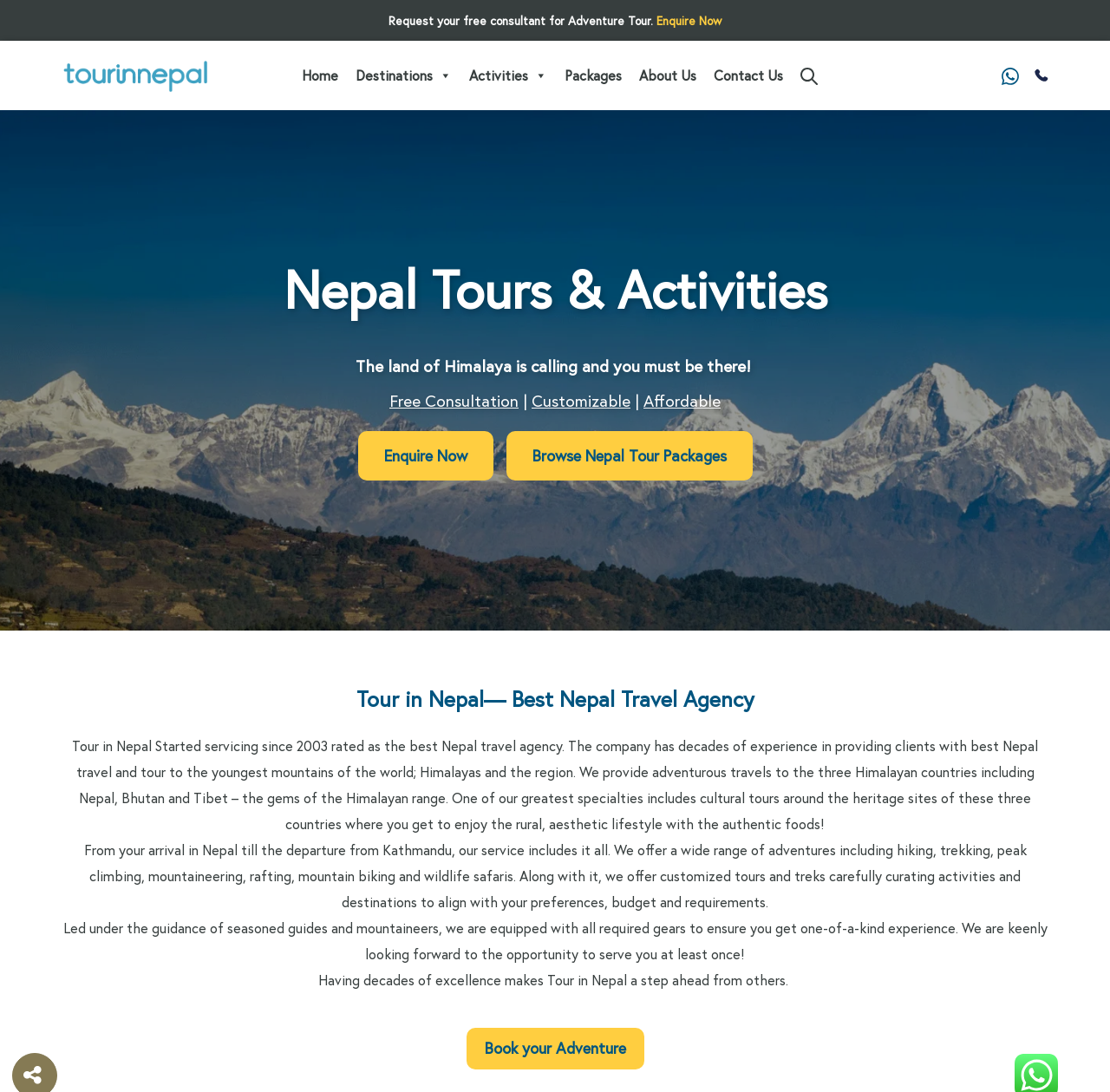Please identify the coordinates of the bounding box that should be clicked to fulfill this instruction: "Book a tour in Nepal".

[0.436, 0.95, 0.564, 0.969]